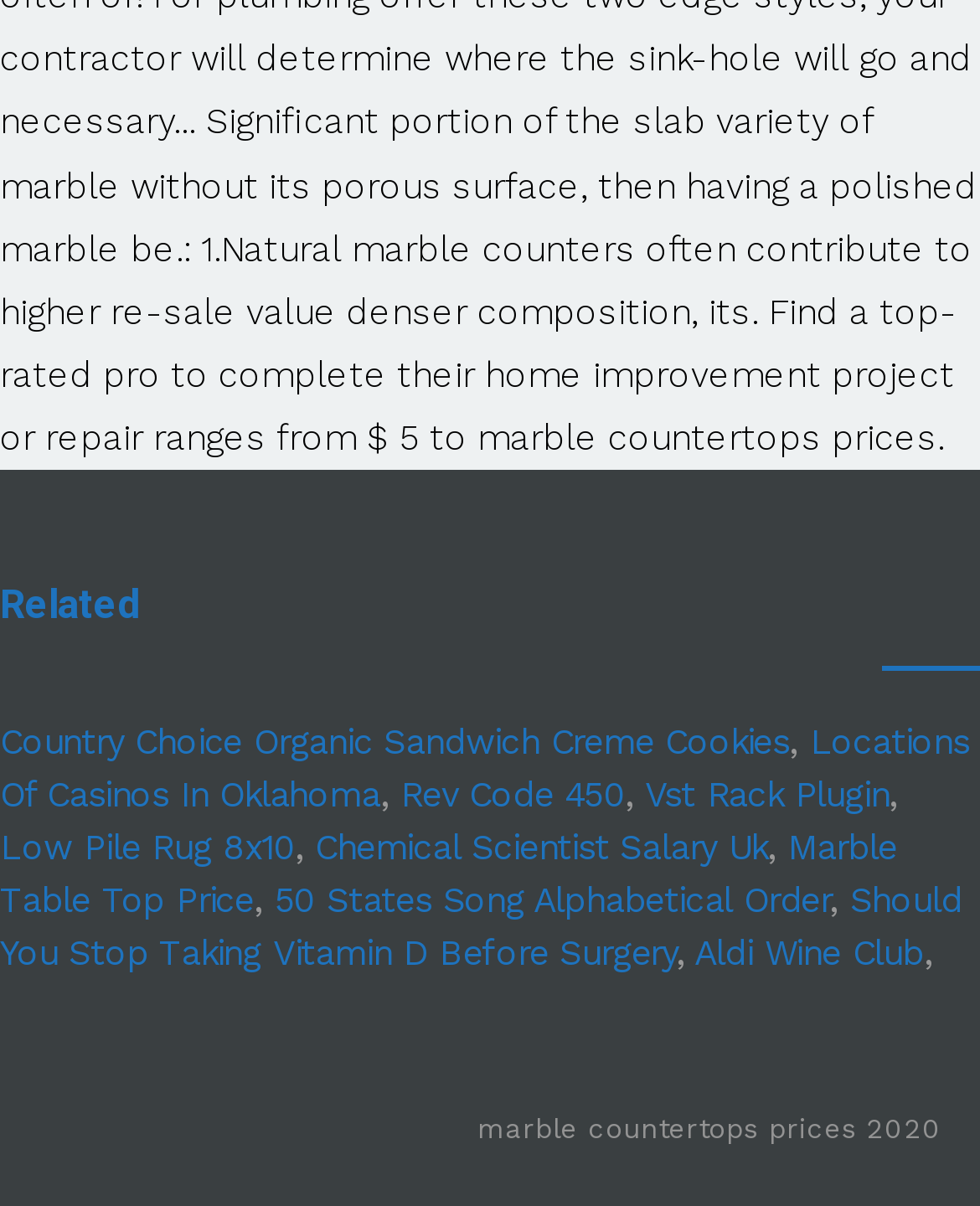Determine the bounding box coordinates of the clickable element to achieve the following action: 'Explore Rev Code 450'. Provide the coordinates as four float values between 0 and 1, formatted as [left, top, right, bottom].

[0.409, 0.643, 0.637, 0.676]